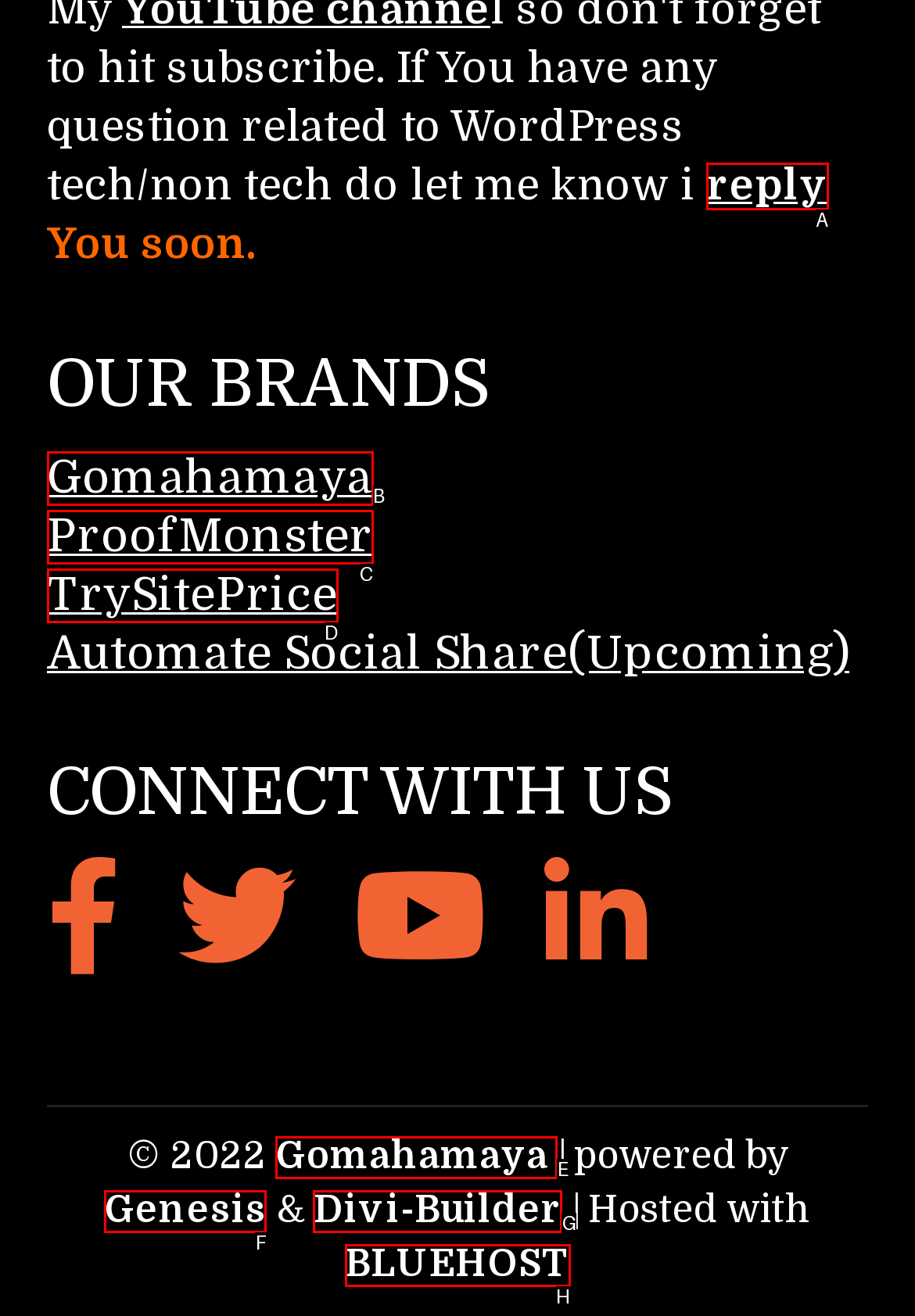Identify the option that best fits this description: Divi-Builder
Answer with the appropriate letter directly.

G